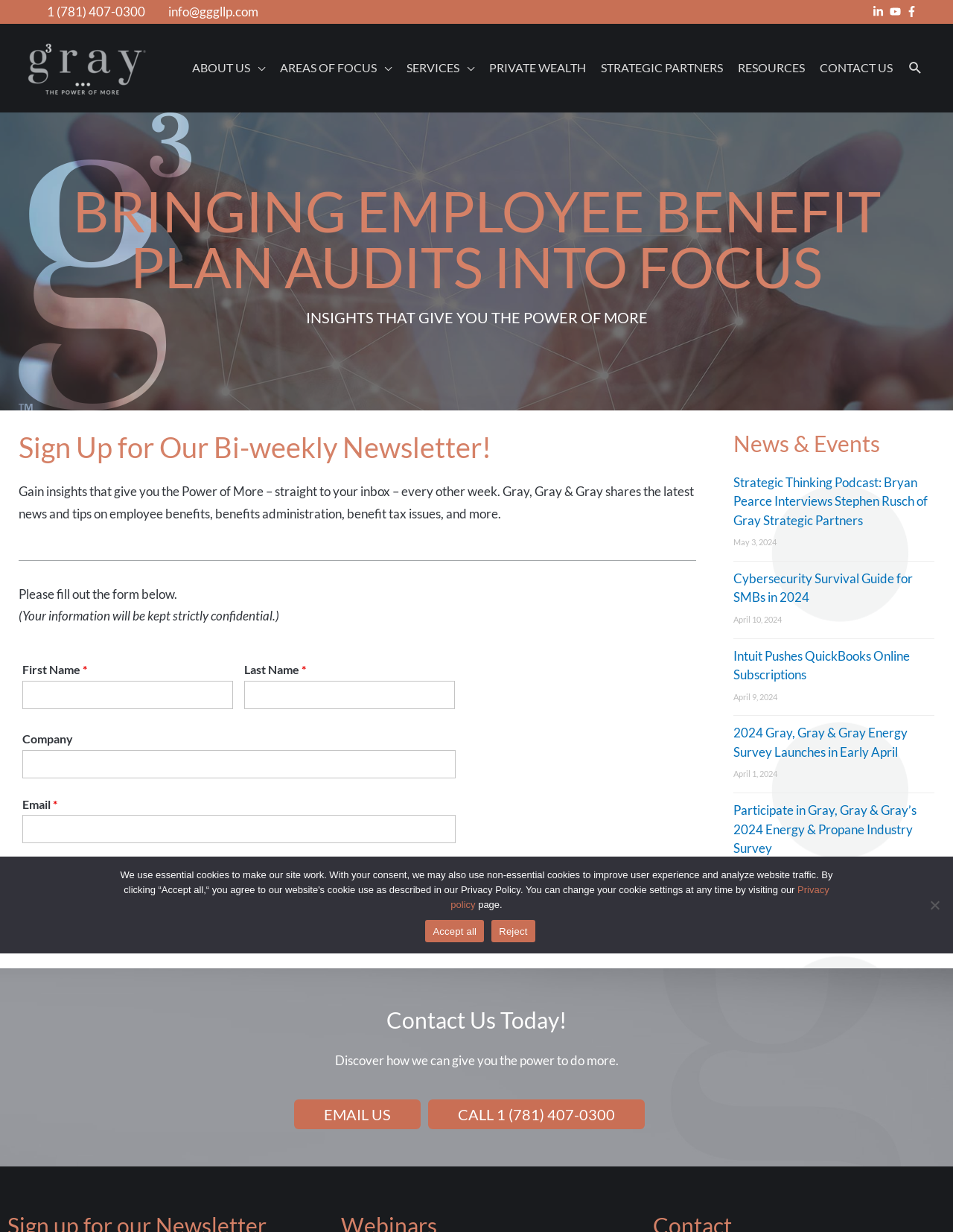Find the bounding box coordinates for the area that must be clicked to perform this action: "Change the 'Quantity'".

None